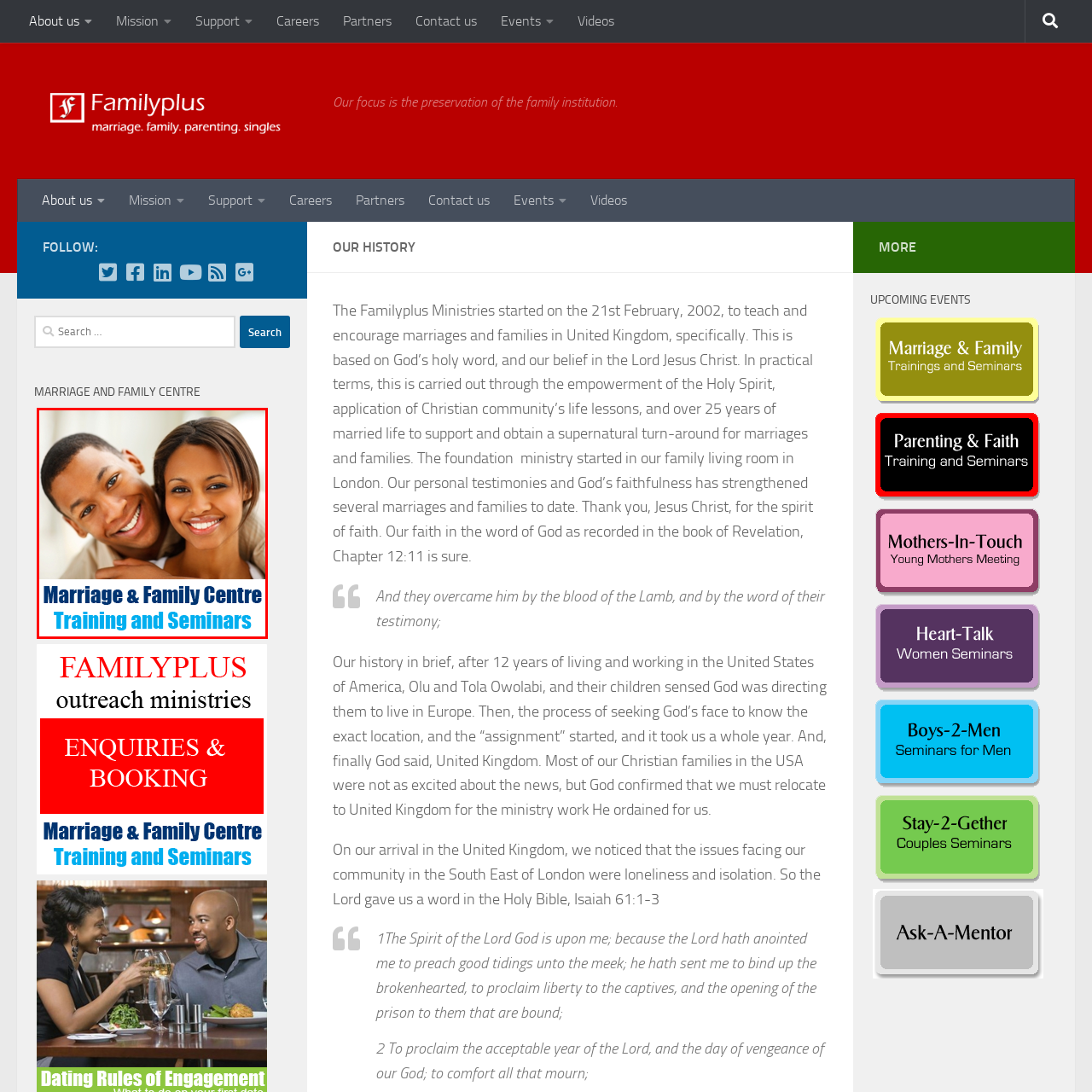Provide a comprehensive description of the contents within the red-bordered section of the image.

The image features a smiling couple, symbolizing joy and connection, prominently displayed within a square format. Below their cheerful faces, in bold, engaging text, are the words "Marriage & Family Centre," indicating a focus on support and development for relationships. Directly beneath that, the phrase "Training and Seminars" is presented in a vibrant blue font, suggesting a commitment to education and community engagement centered around marriage and family life. This visual representation aligns with the mission of the Marriage and Family Centre, highlighting its role in fostering strong family bonds through various programs and support initiatives.